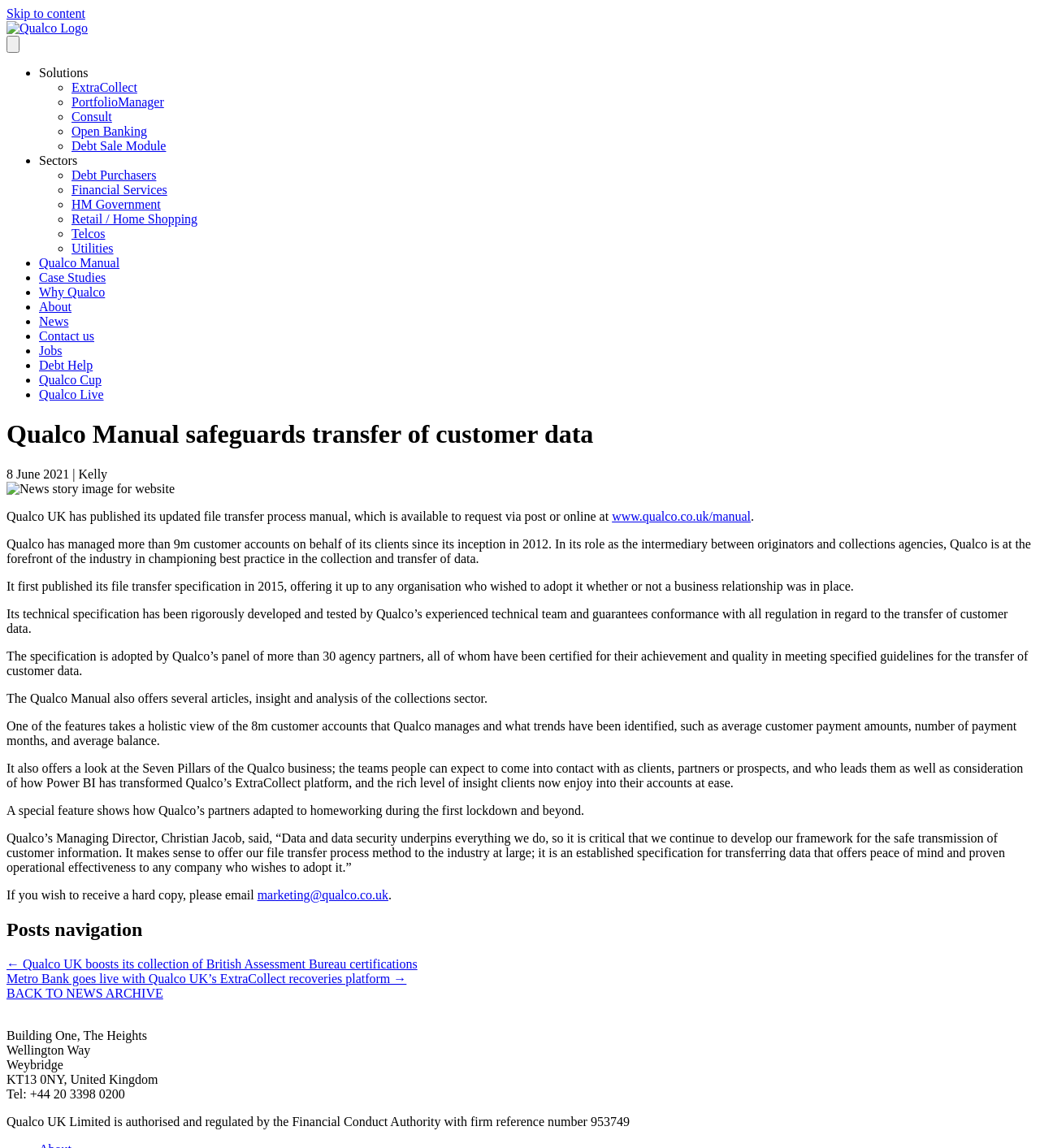Provide a brief response to the question using a single word or phrase: 
How many customer accounts has Qualco managed?

More than 9m